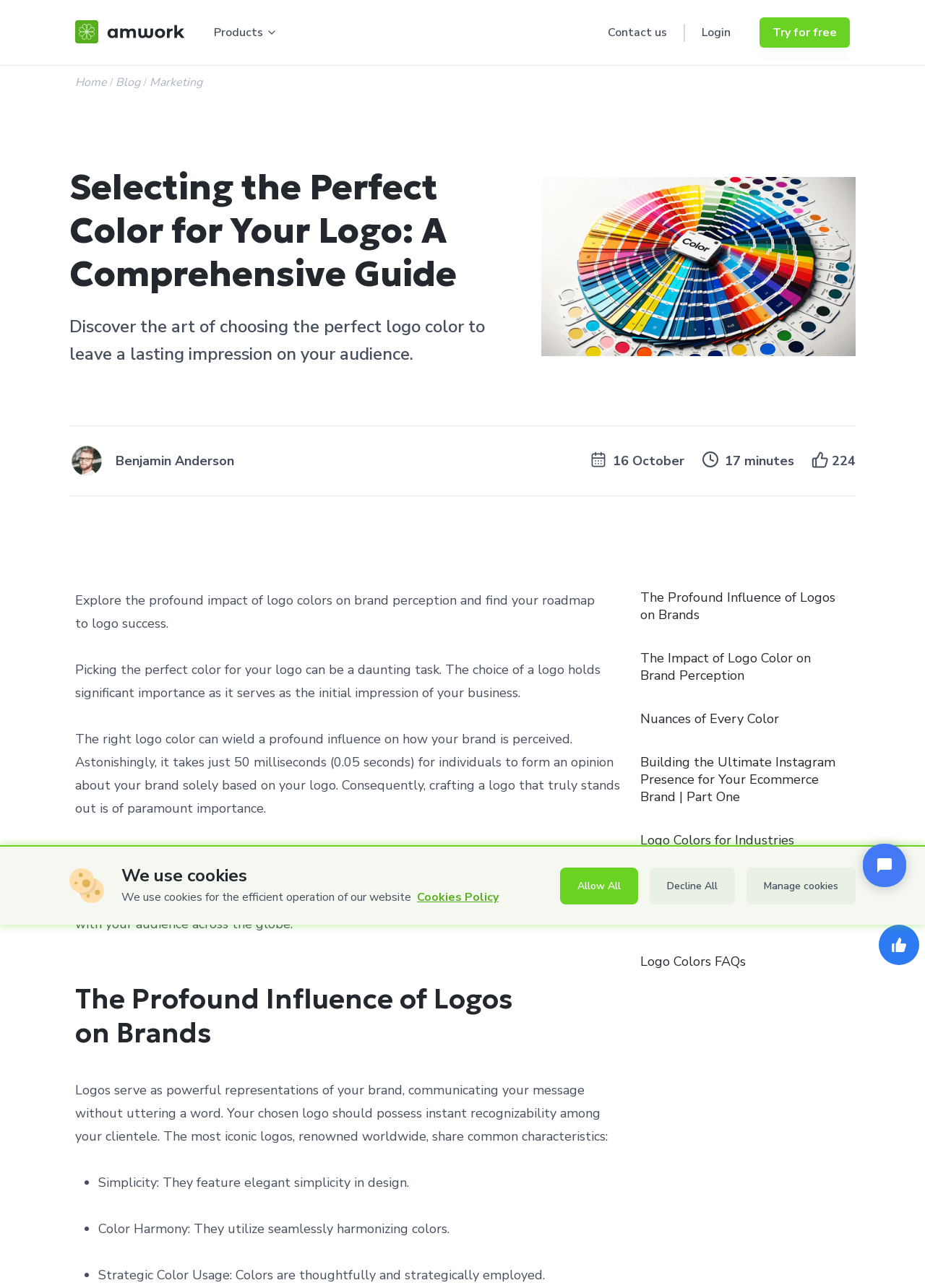What is the purpose of a logo according to the webpage?
Based on the visual information, provide a detailed and comprehensive answer.

I looked at the section of the webpage that discusses the purpose of a logo, which is represented by the element with ID 253. According to the webpage, a logo serves as a powerful representation of a brand, communicating a message without uttering a word.